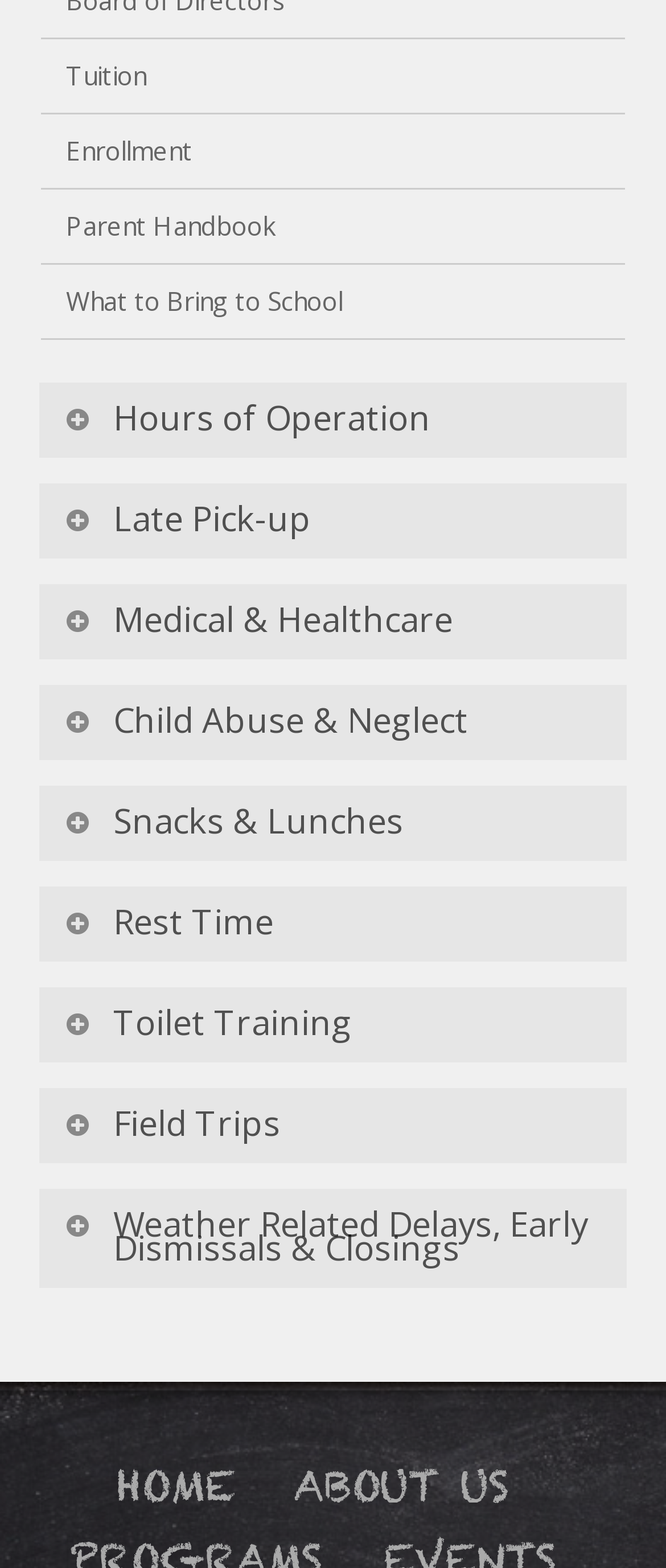Using the given element description, provide the bounding box coordinates (top-left x, top-left y, bottom-right x, bottom-right y) for the corresponding UI element in the screenshot: Field Trips

[0.06, 0.694, 0.94, 0.742]